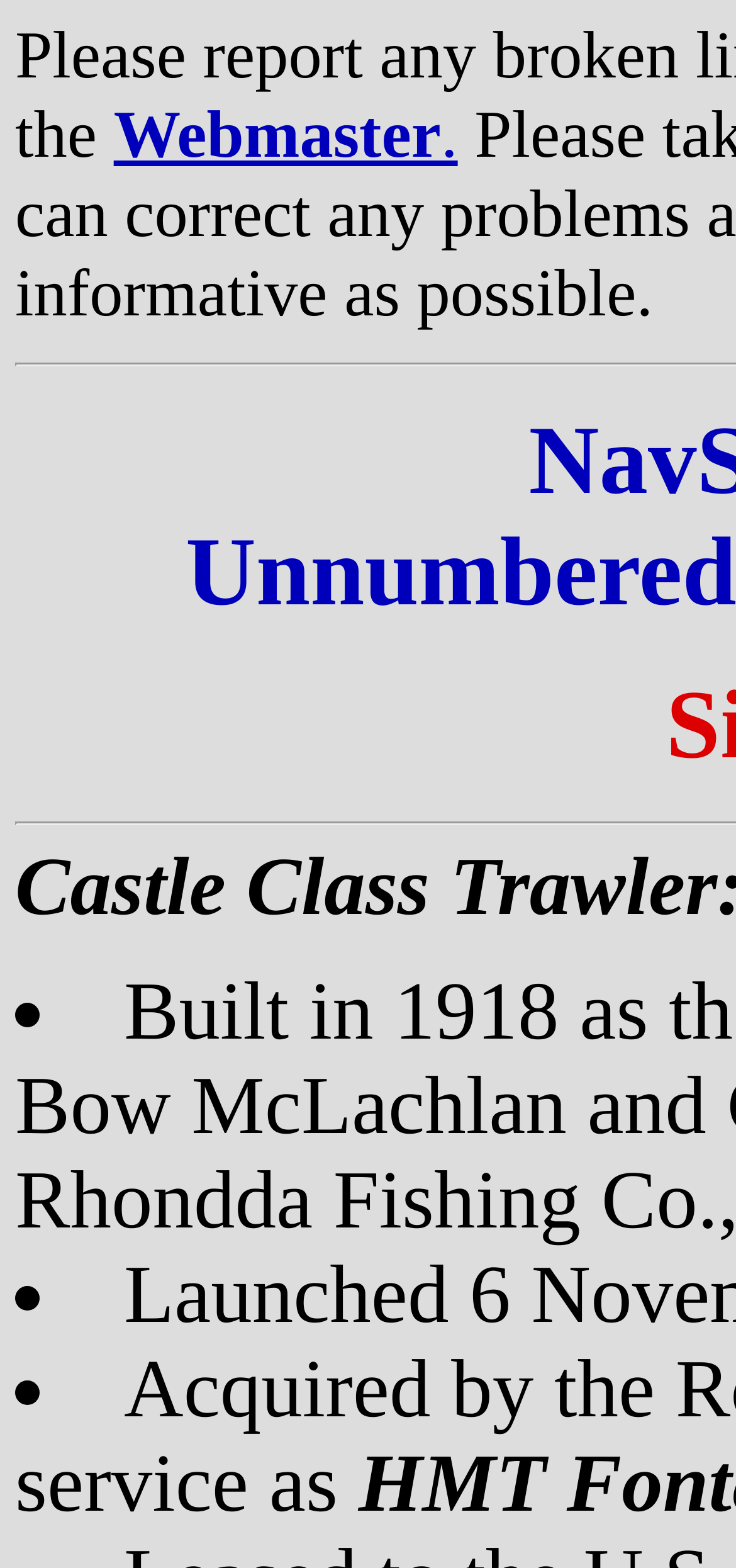Determine the bounding box coordinates in the format (top-left x, top-left y, bottom-right x, bottom-right y). Ensure all values are floating point numbers between 0 and 1. Identify the bounding box of the UI element described by: Webmaster.

[0.154, 0.061, 0.622, 0.11]